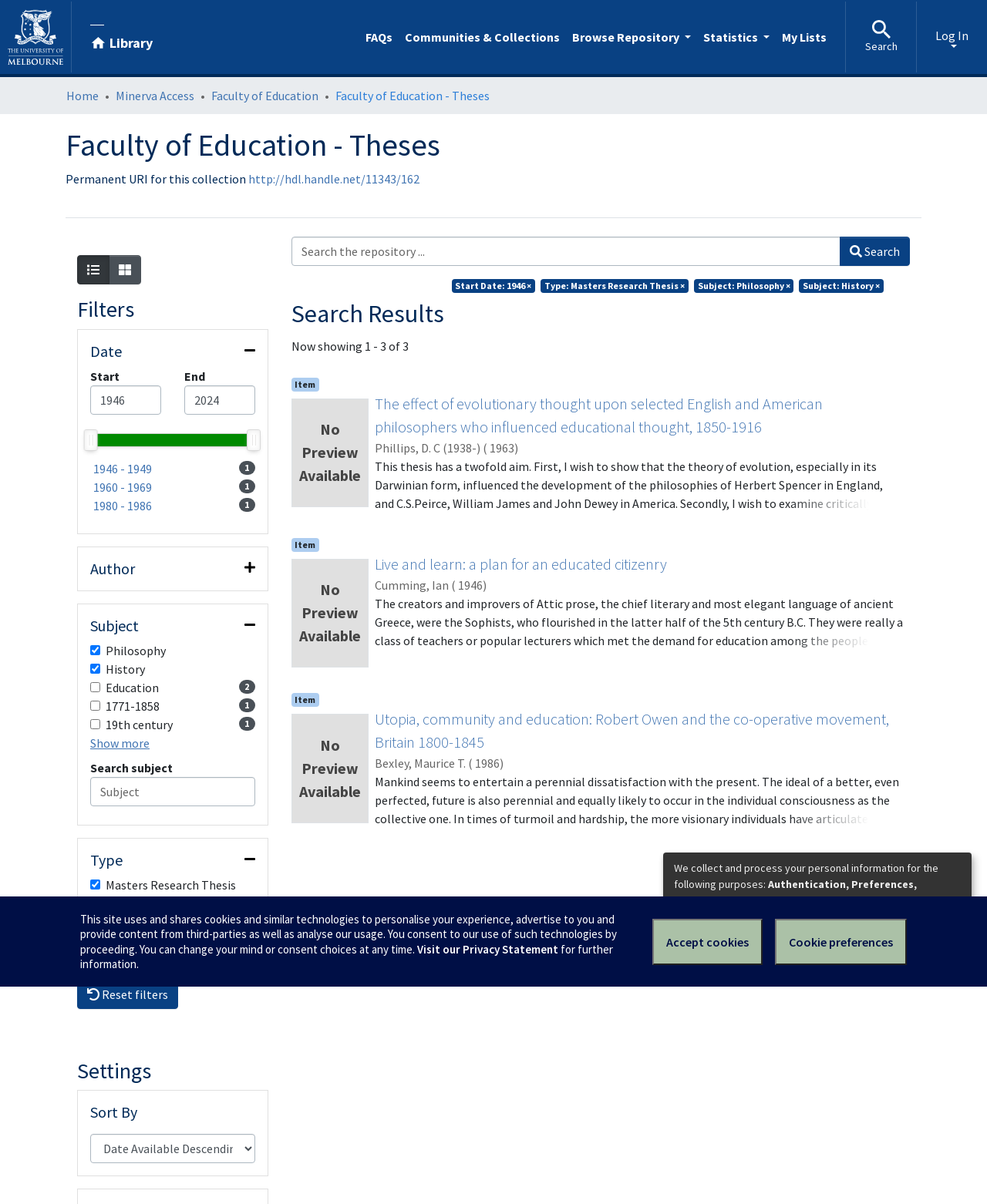Show the bounding box coordinates for the HTML element described as: "Entertainment News".

None